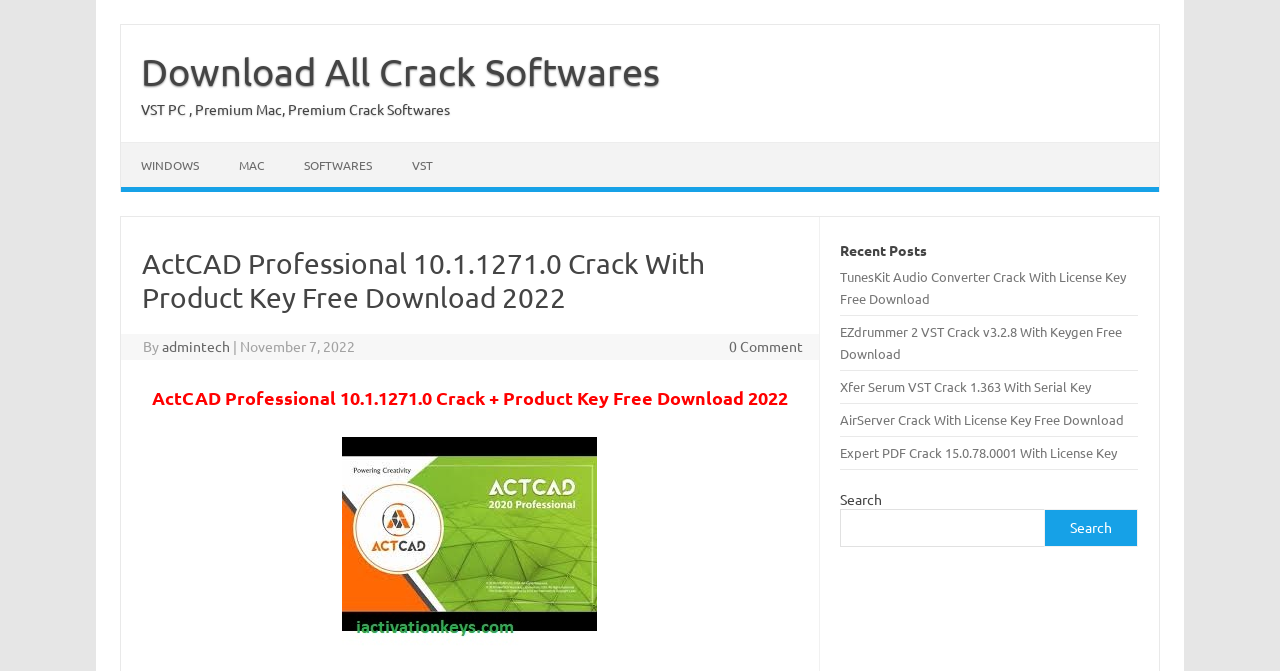Identify the bounding box coordinates necessary to click and complete the given instruction: "Visit WINDOWS page".

[0.095, 0.213, 0.171, 0.279]